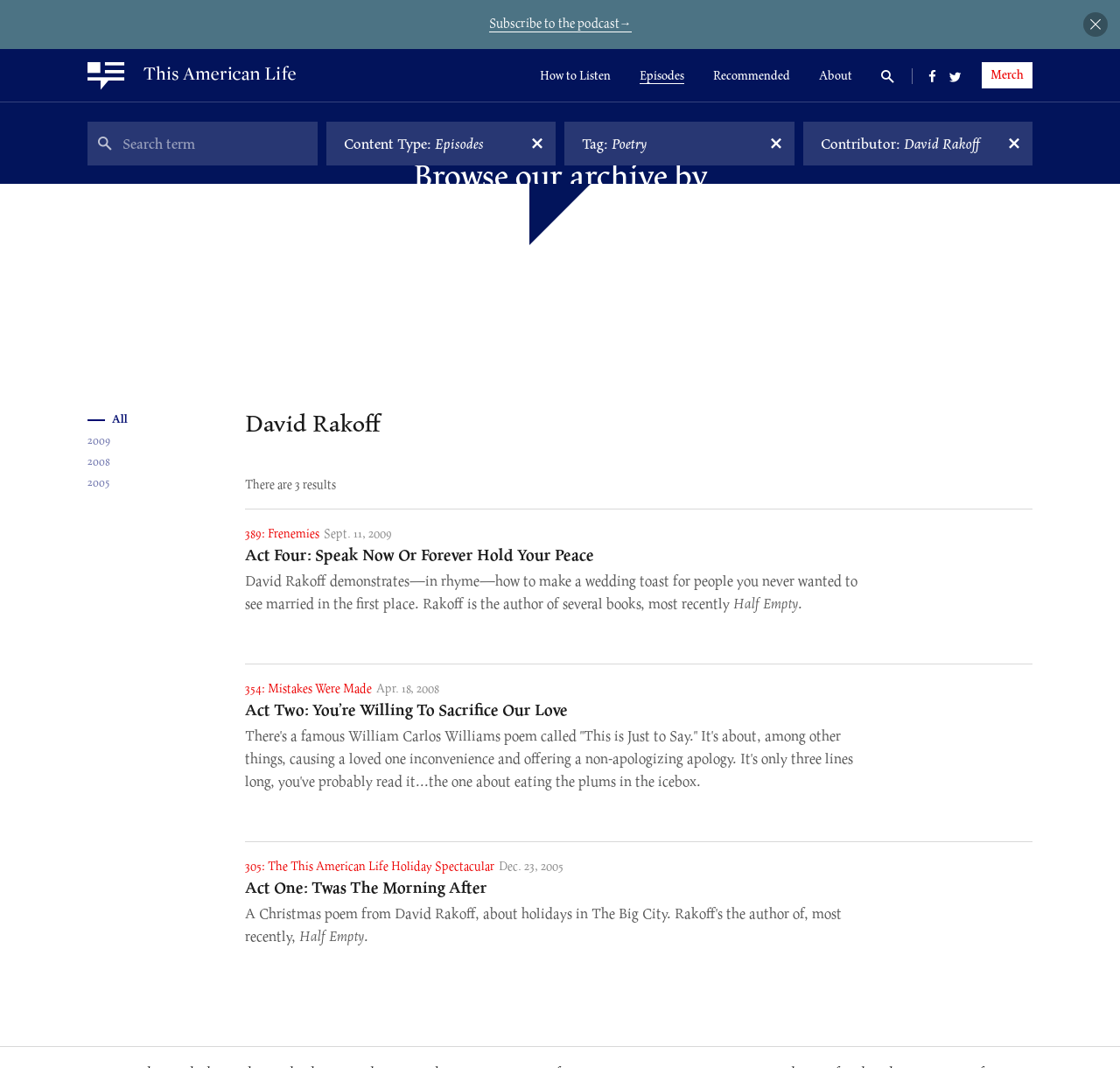What is the contributor of the first episode?
Using the information from the image, give a concise answer in one word or a short phrase.

David Rakoff